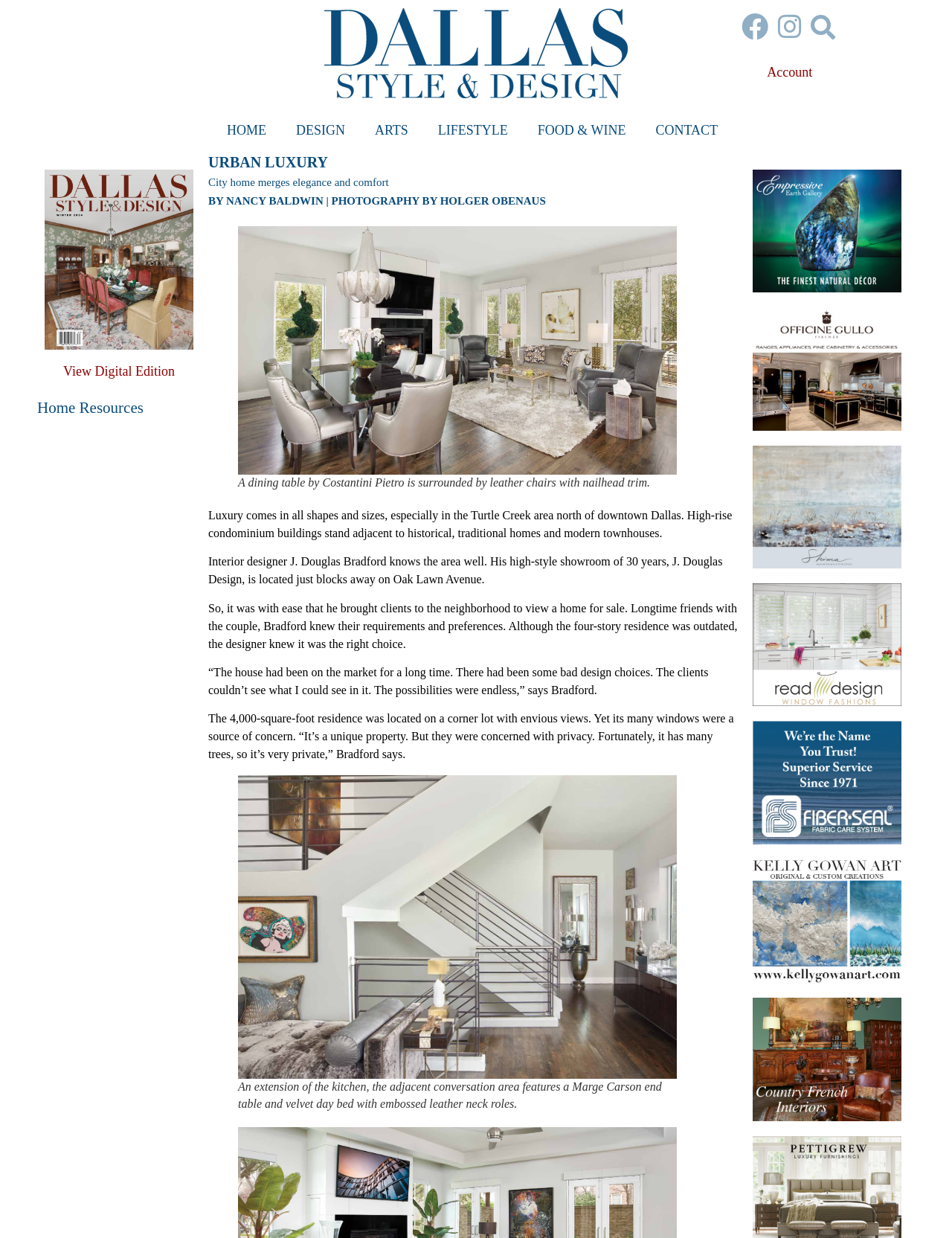Please respond to the question with a concise word or phrase:
How many social media links are present in the top navigation?

2